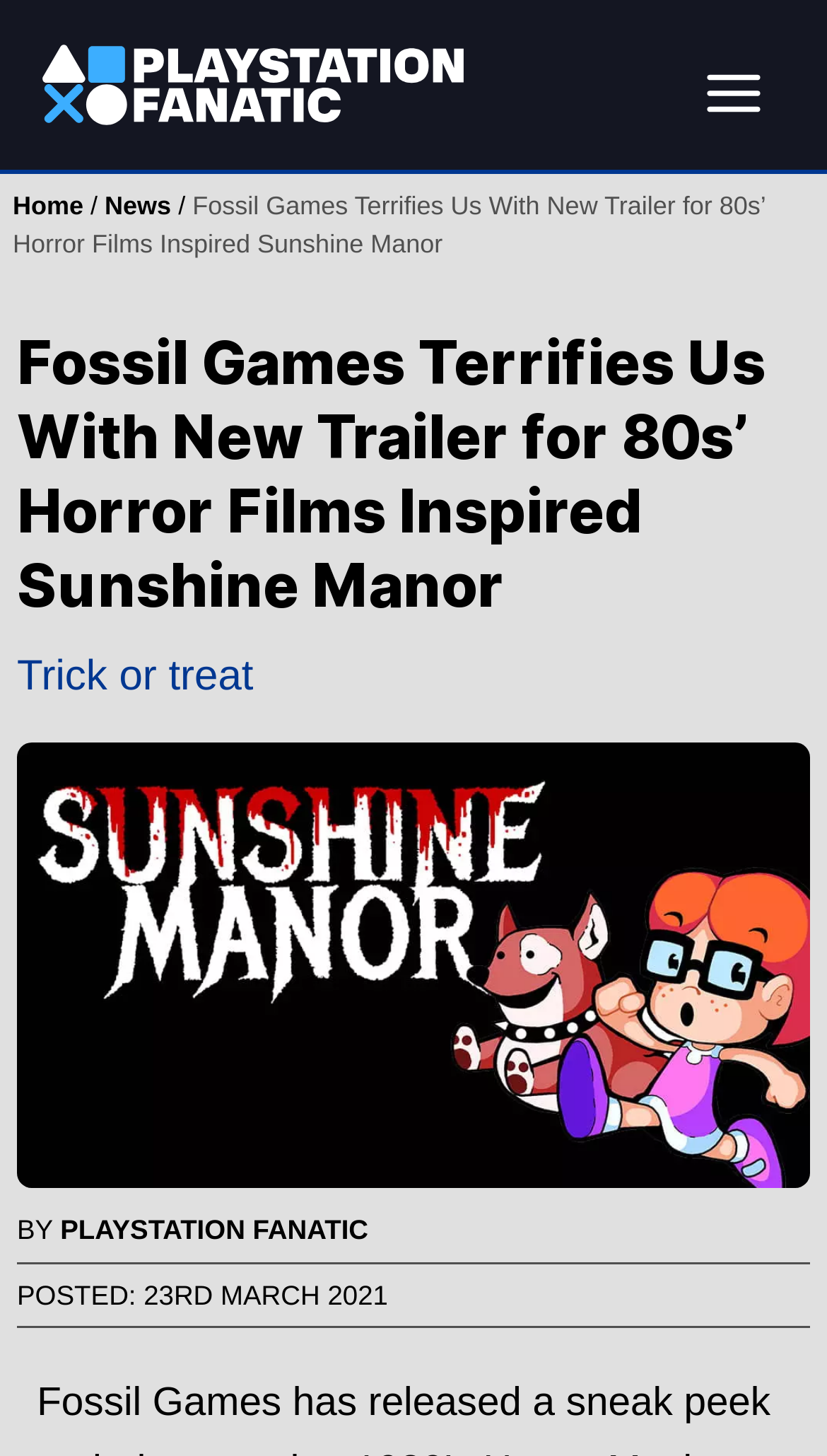Generate a detailed explanation of the webpage's features and information.

The webpage is about a new teaser trailer for an upcoming horror RPG game called Sunshine Manor, inspired by 80s' horror films. At the top left of the page, there is a link to the "Home" section, followed by a slash and then a link to the "News" section. 

On the top right, there are two links: "PlayStation Fanatic" and "Open Mobile Navigation Menu". 

The main title of the article, "Fossil Games Terrifies Us With New Trailer for 80s’ Horror Films Inspired Sunshine Manor", is prominently displayed in the middle of the page, with a smaller version of the same text above it. 

Below the title, there is a short phrase "Trick or treat" followed by the author's name, "BY", and a link to "PLAYSTATION FANATIC". The date "23RD MARCH 2021" is displayed at the bottom of the page.